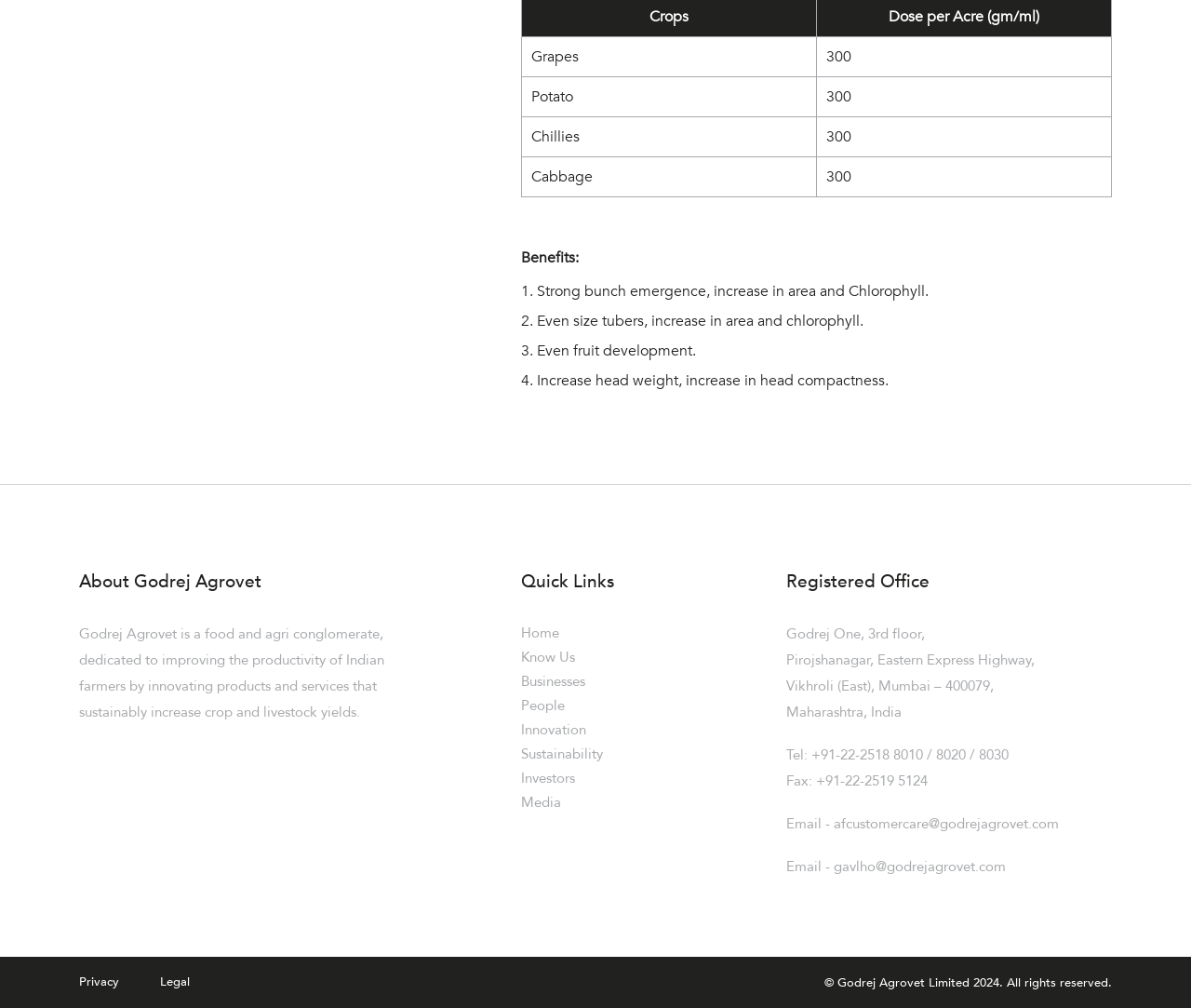Using the description: "Email - gavlho@godrejagrovet.com", identify the bounding box of the corresponding UI element in the screenshot.

[0.66, 0.847, 0.845, 0.873]